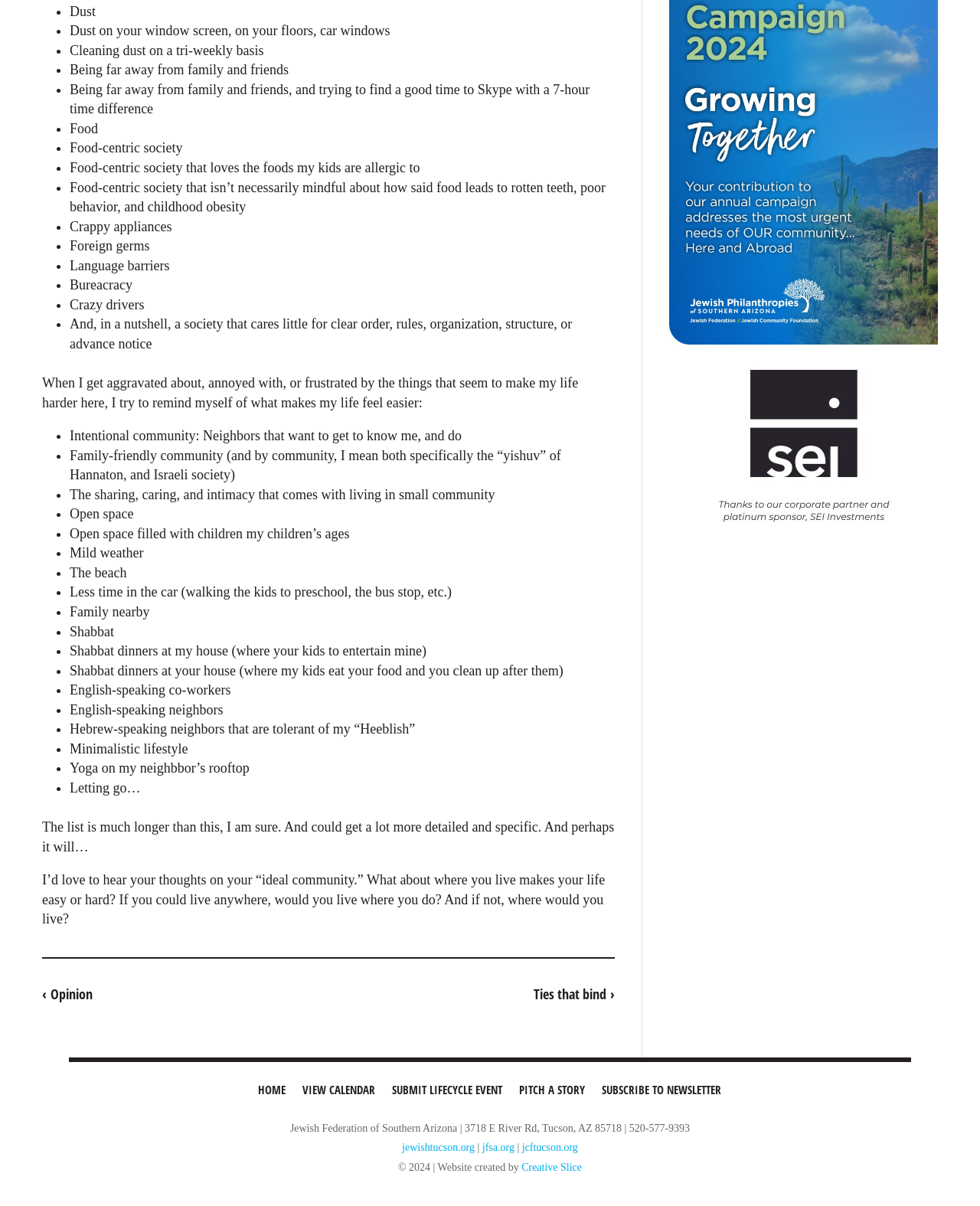Respond to the following query with just one word or a short phrase: 
What is the purpose of the list?

To remind the author